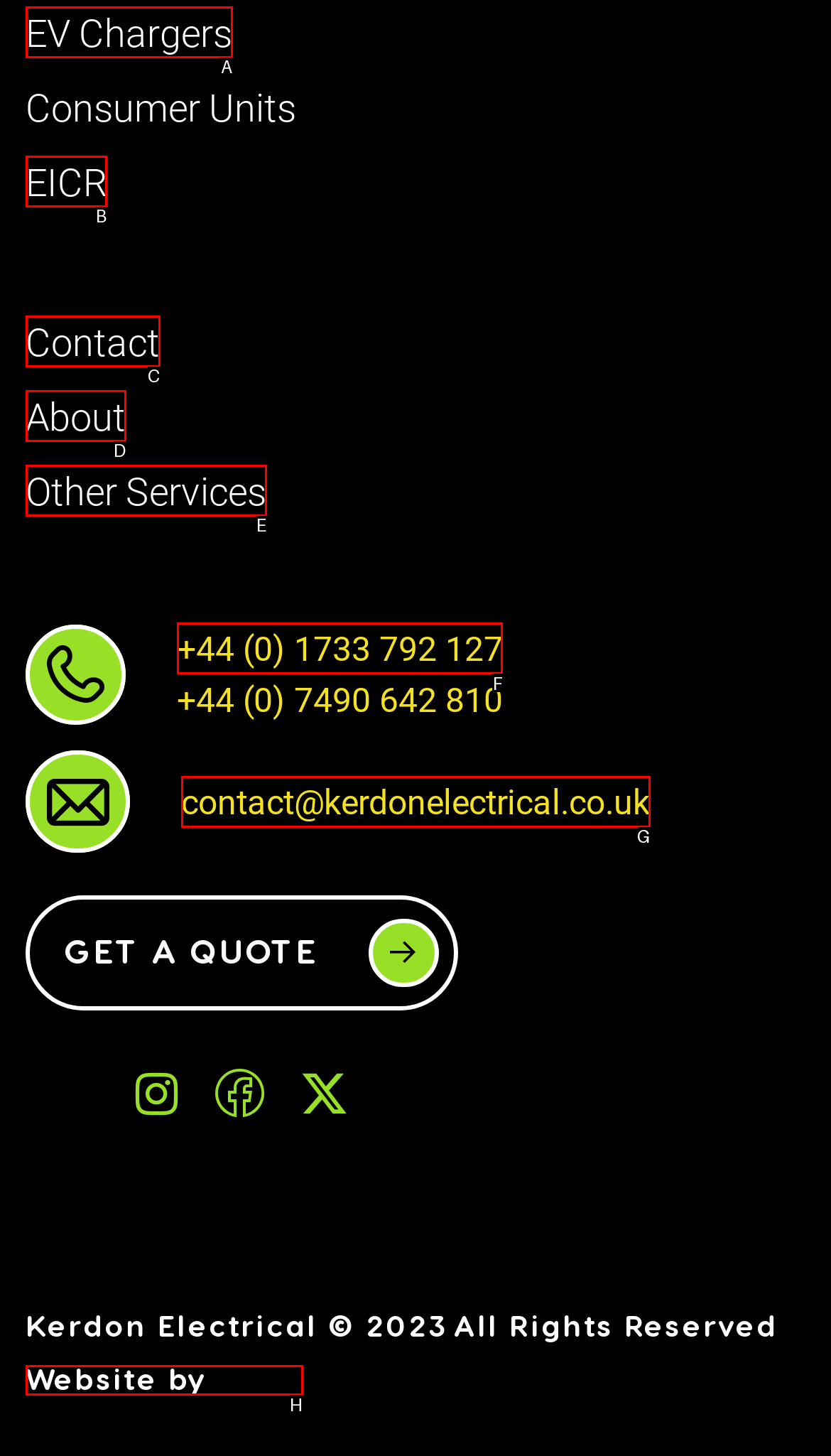Identify the appropriate choice to fulfill this task: Contact us through phone number +44 (0) 1733 792 127
Respond with the letter corresponding to the correct option.

F